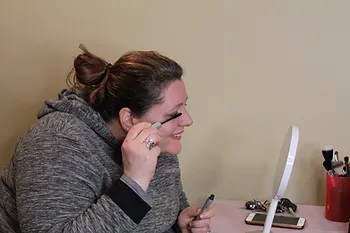Please reply to the following question with a single word or a short phrase:
What is the background of the image?

Soft-colored wall